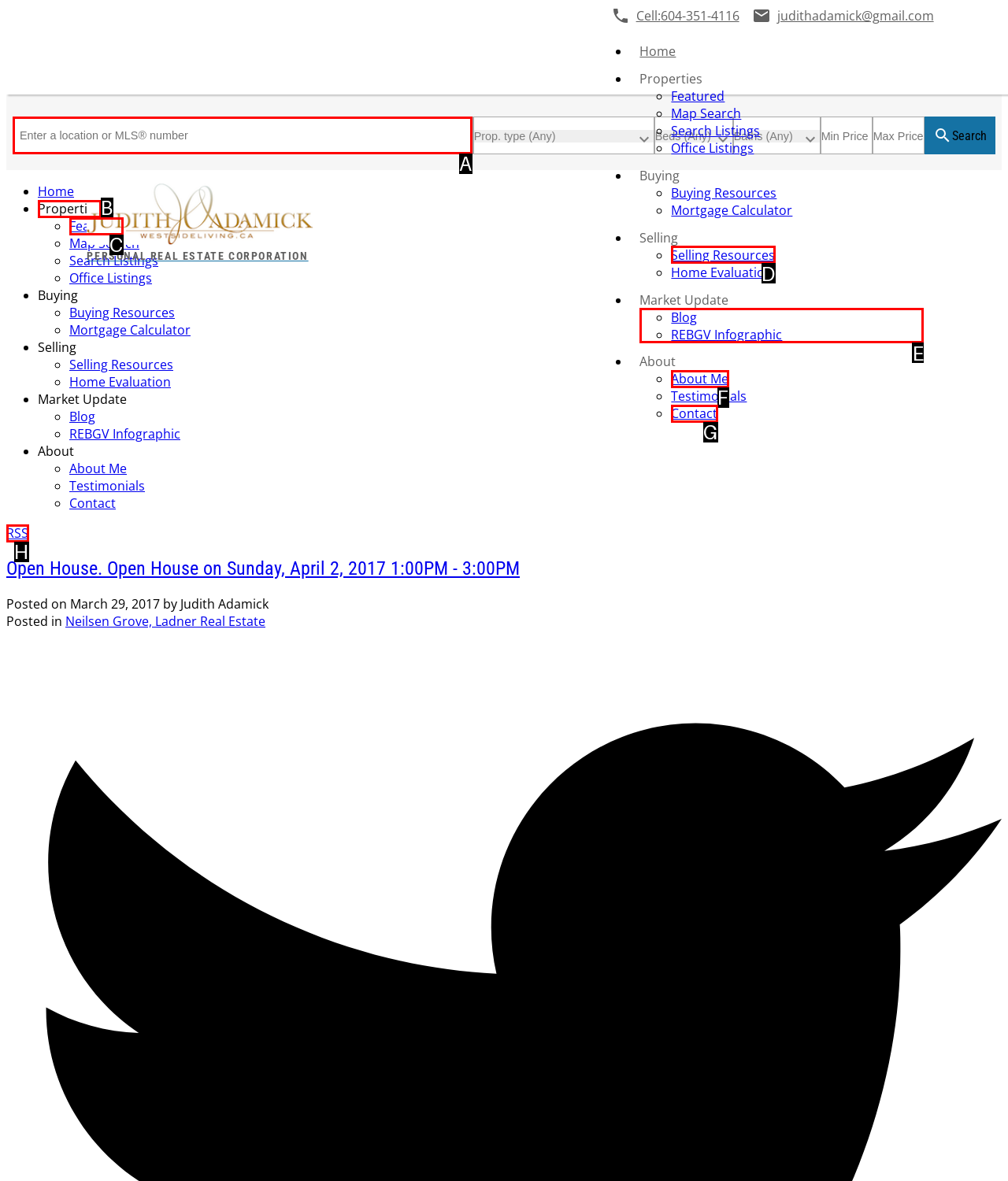Select the letter of the option that should be clicked to achieve the specified task: Enter a location or MLS number. Respond with just the letter.

A